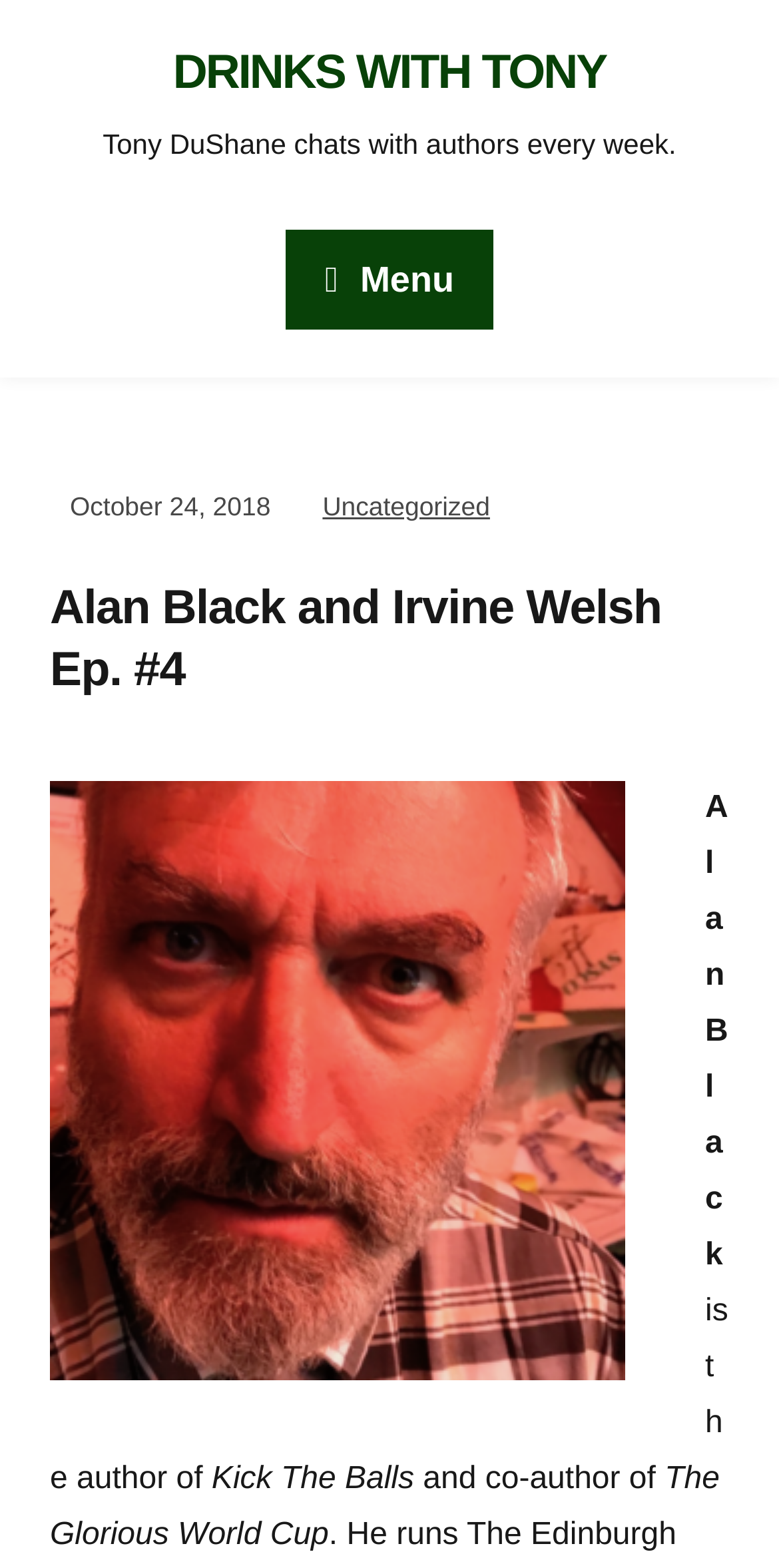What is the name of the author being interviewed?
From the screenshot, supply a one-word or short-phrase answer.

Alan Black